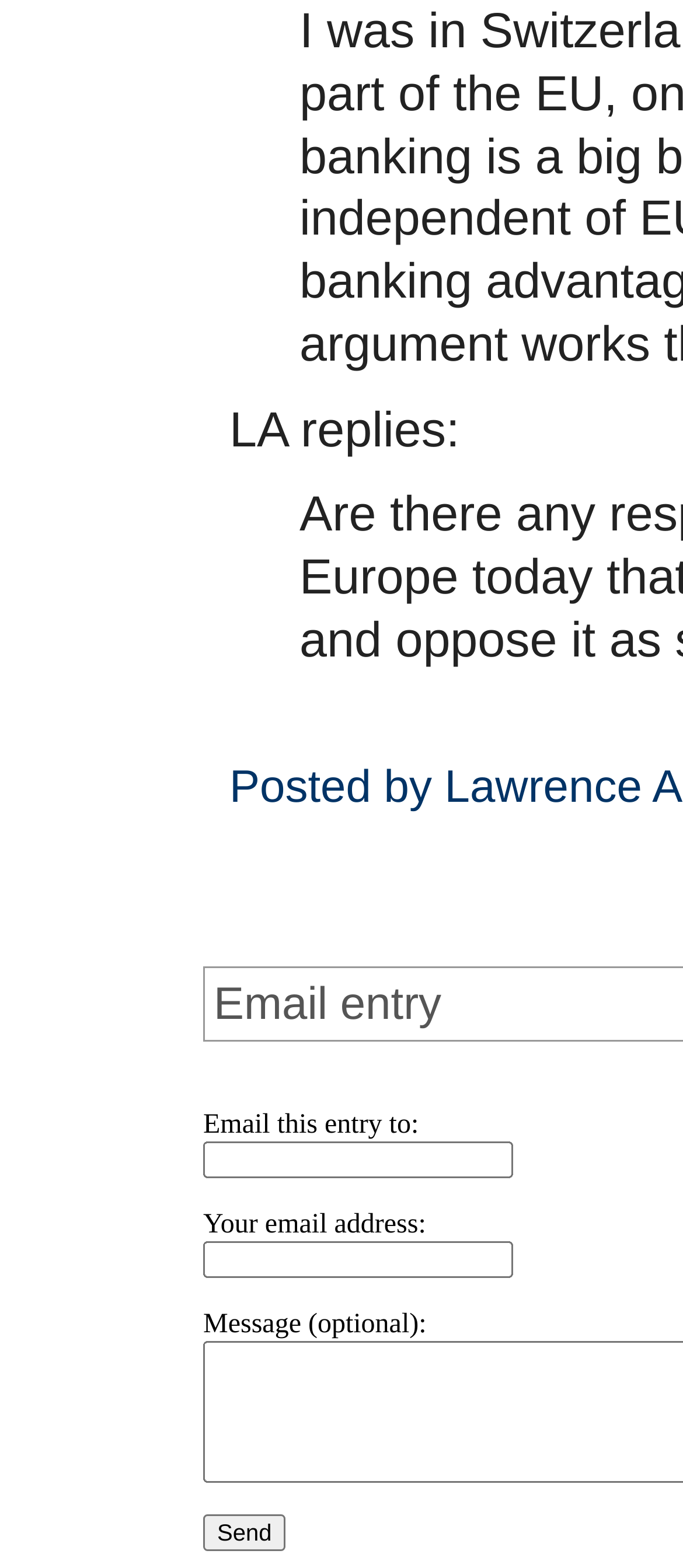With reference to the image, please provide a detailed answer to the following question: What is the function of the 'Send' button?

The 'Send' button is located below the 'Message (optional):' field and the two textboxes, which implies that it is used to send the email with the entered recipient's email address and optional message.